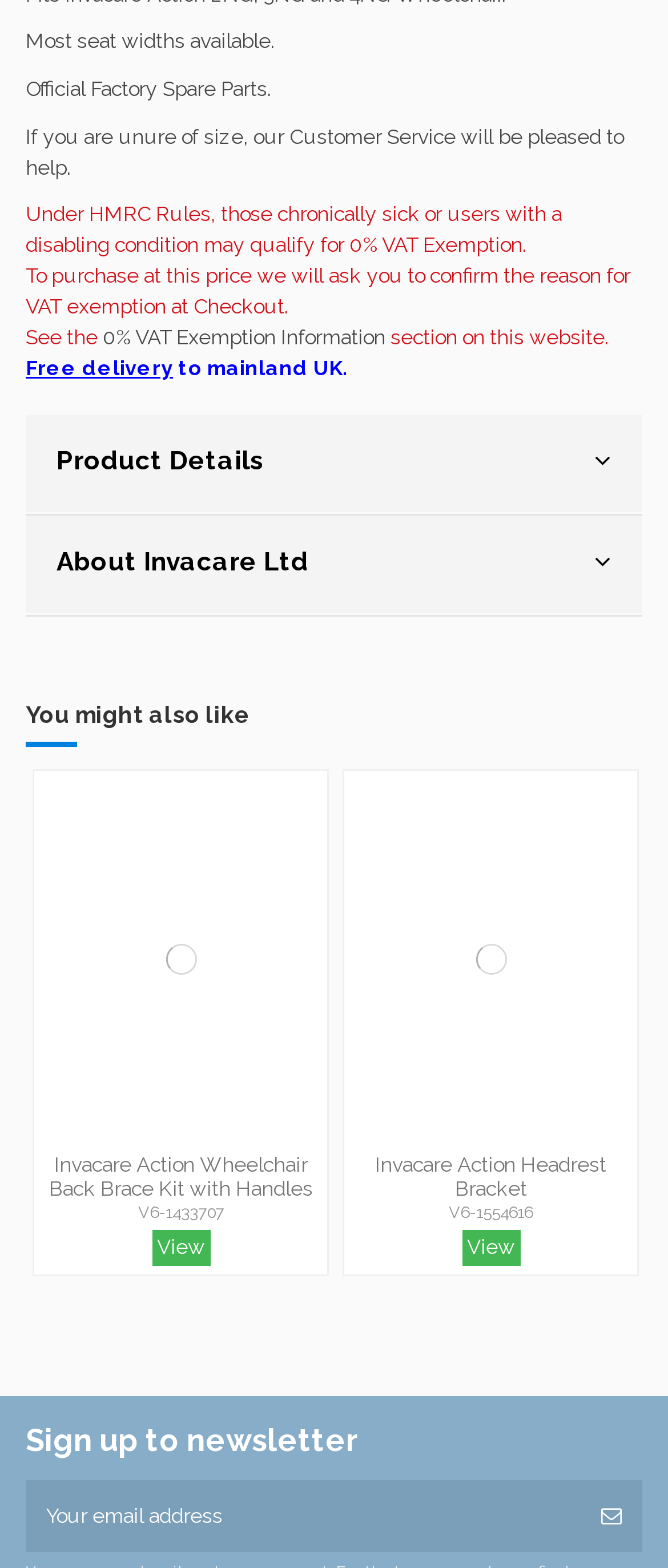Locate the bounding box coordinates of the element I should click to achieve the following instruction: "Read legal notice".

None